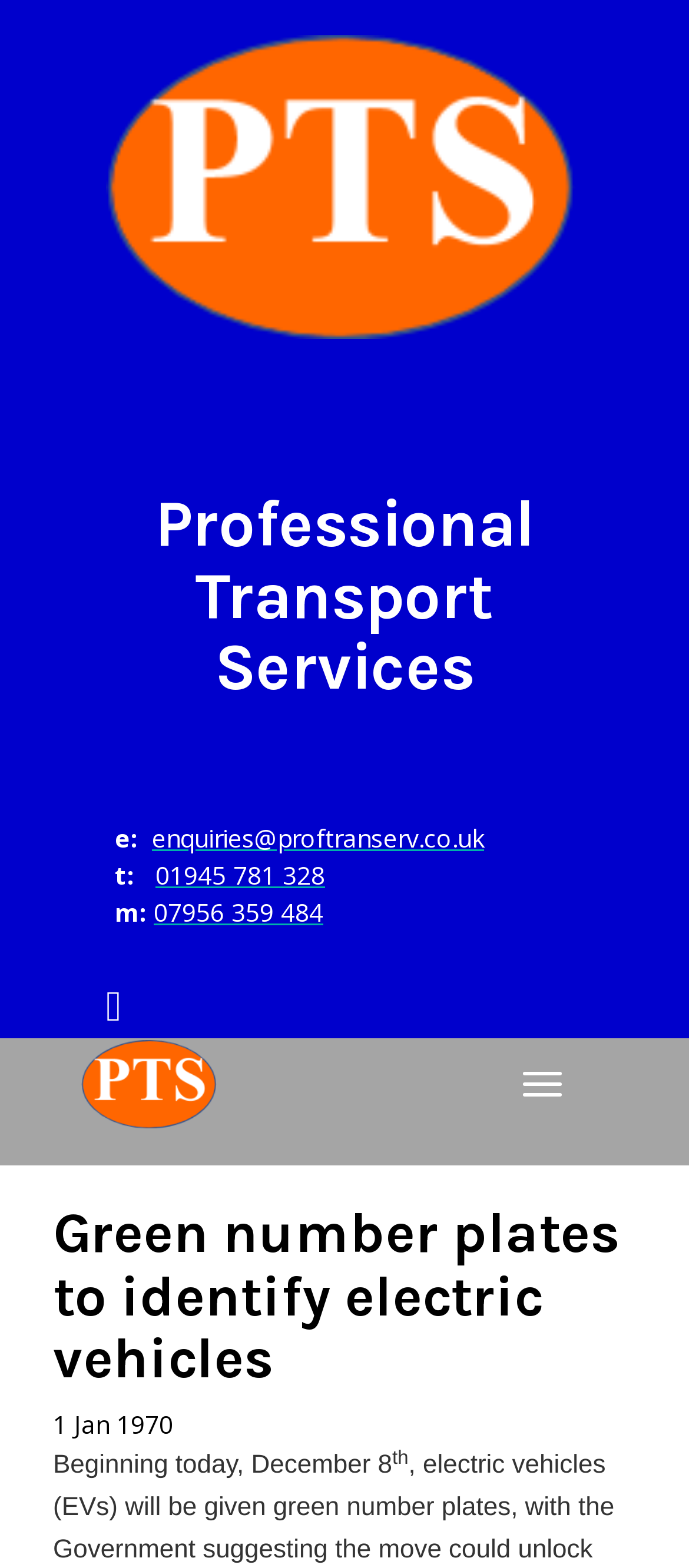Please find the bounding box for the UI element described by: "Toggle navigation".

[0.731, 0.673, 0.844, 0.711]